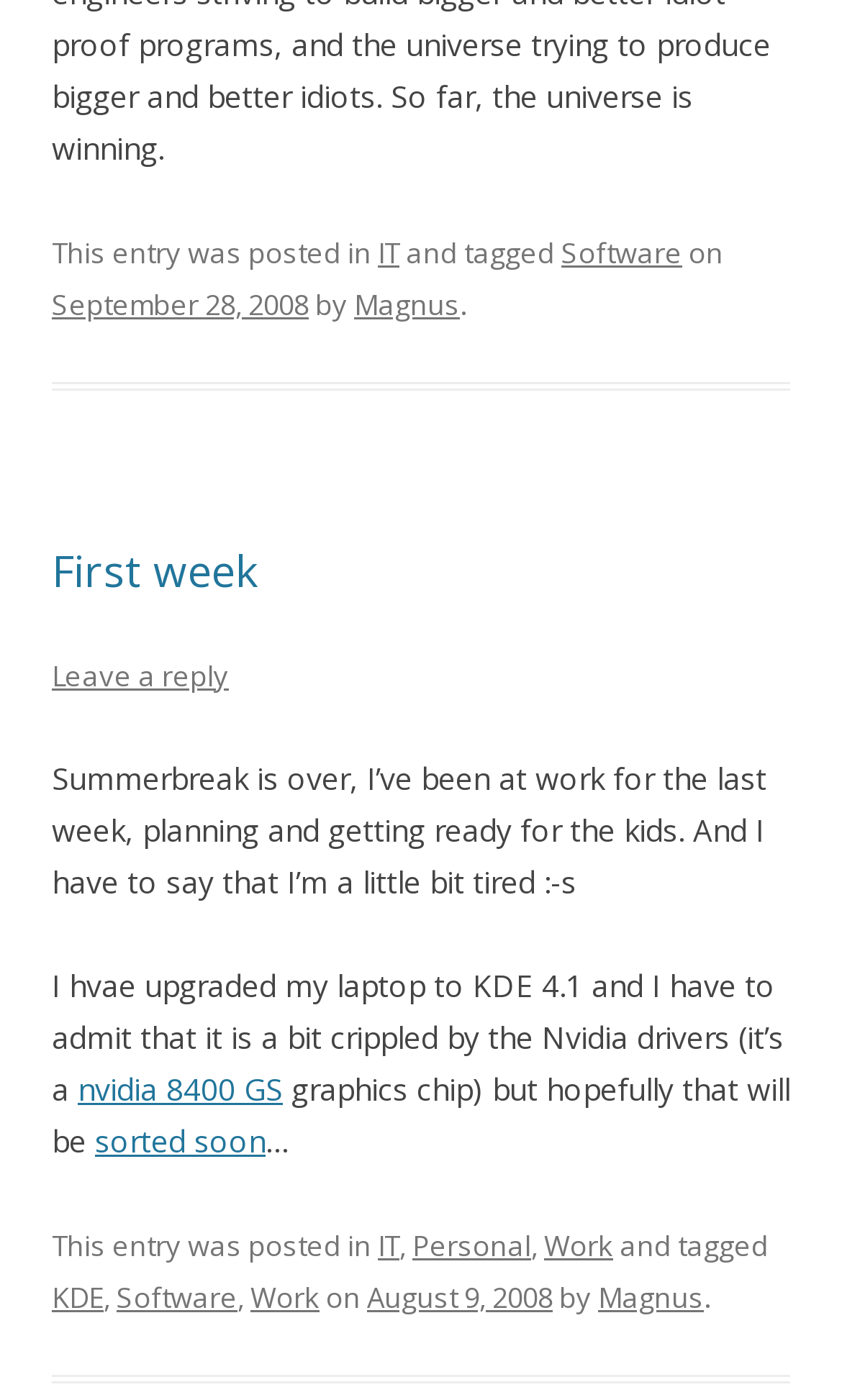What is the topic of the blog post?
Utilize the information in the image to give a detailed answer to the question.

I determined the topic of the blog post by looking at the heading section of the webpage, where it says 'First week'. This is likely the title of the blog post.